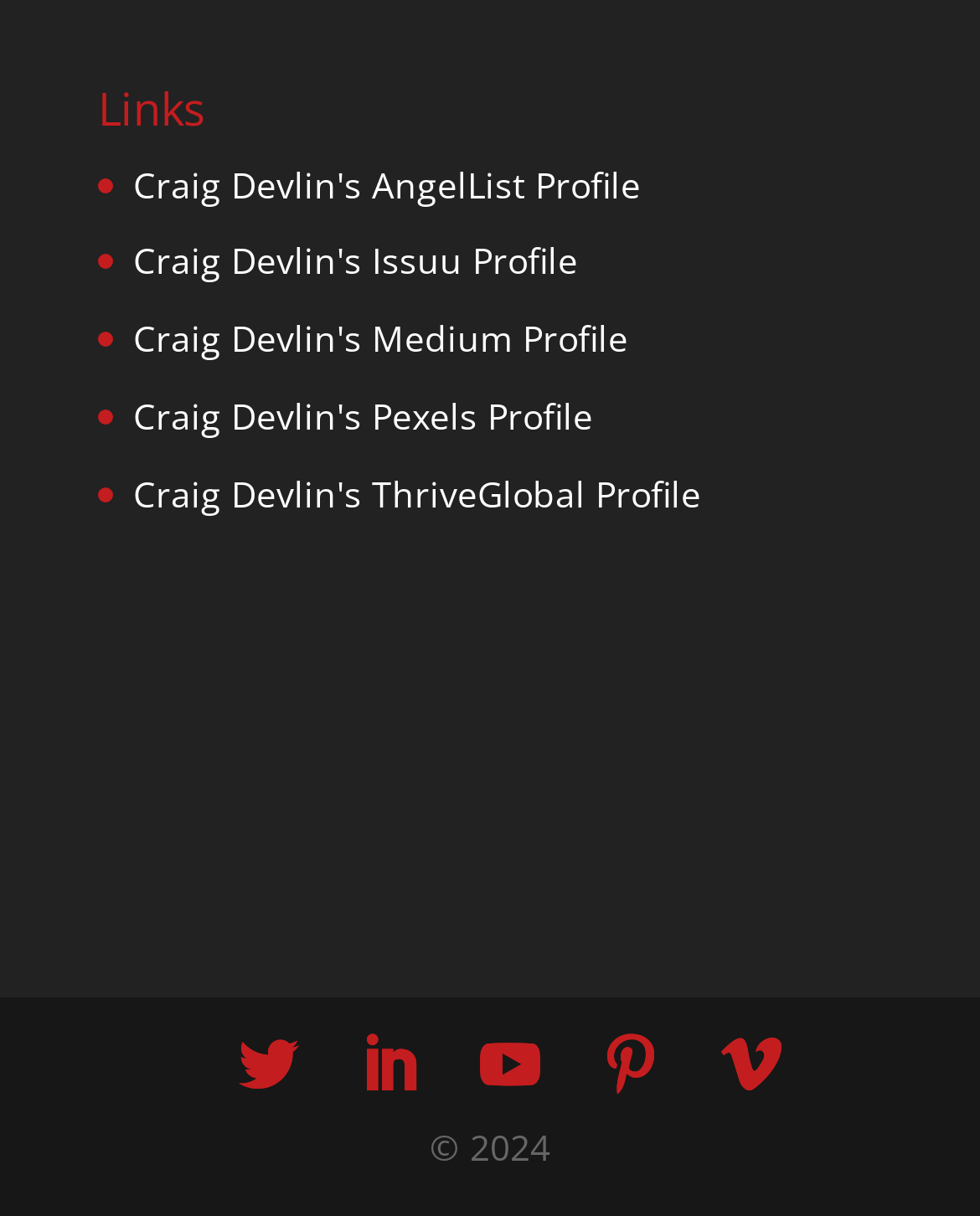What is the year of copyright?
Look at the screenshot and provide an in-depth answer.

I looked at the bottom of the webpage and found the copyright symbol followed by the year 2024, which indicates the year of copyright.